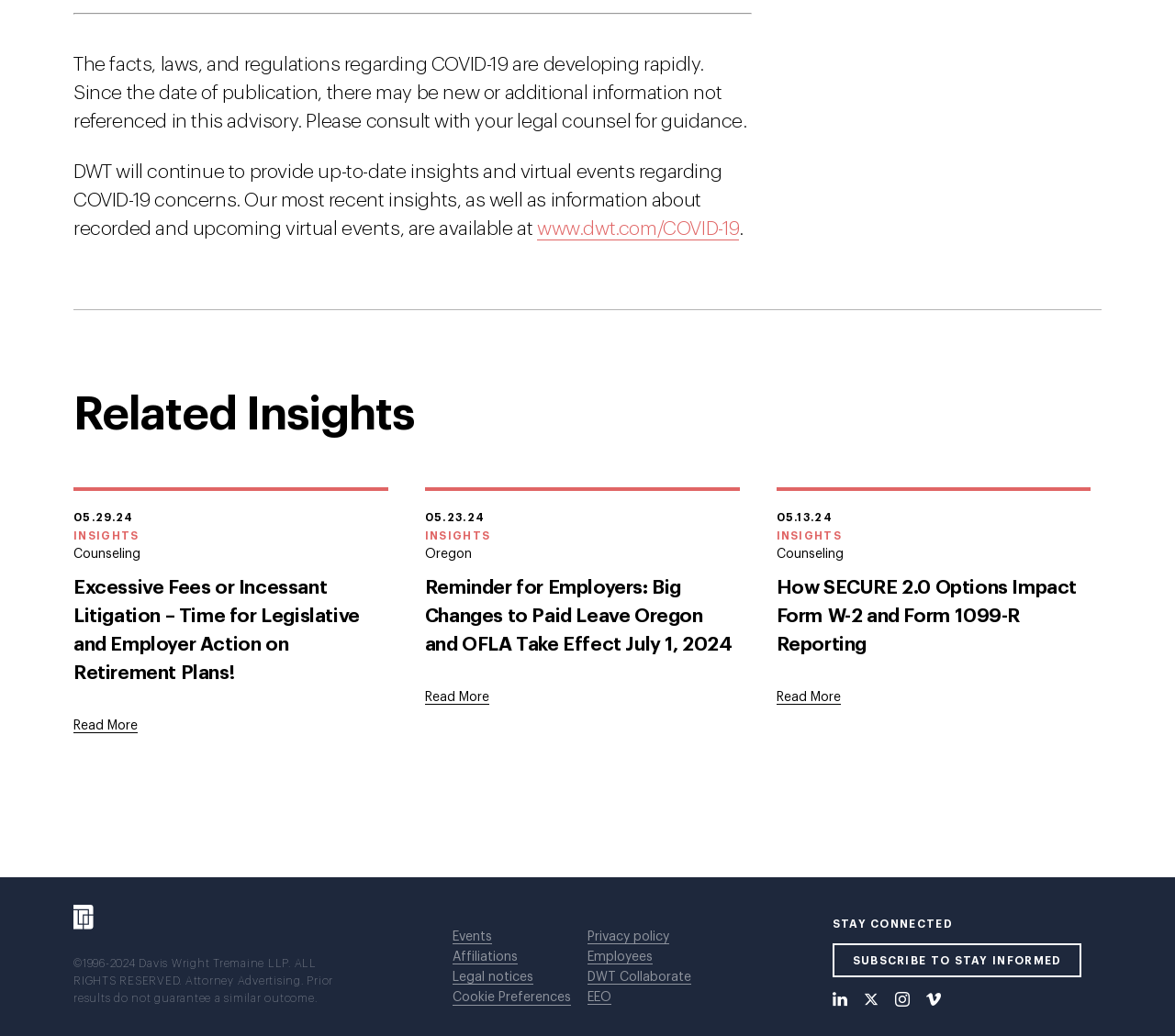Please identify the bounding box coordinates of the region to click in order to complete the task: "Read about Excessive Fees or Incessant Litigation – Time for Legislative and Employer Action on Retirement Plans!". The coordinates must be four float numbers between 0 and 1, specified as [left, top, right, bottom].

[0.062, 0.544, 0.33, 0.673]